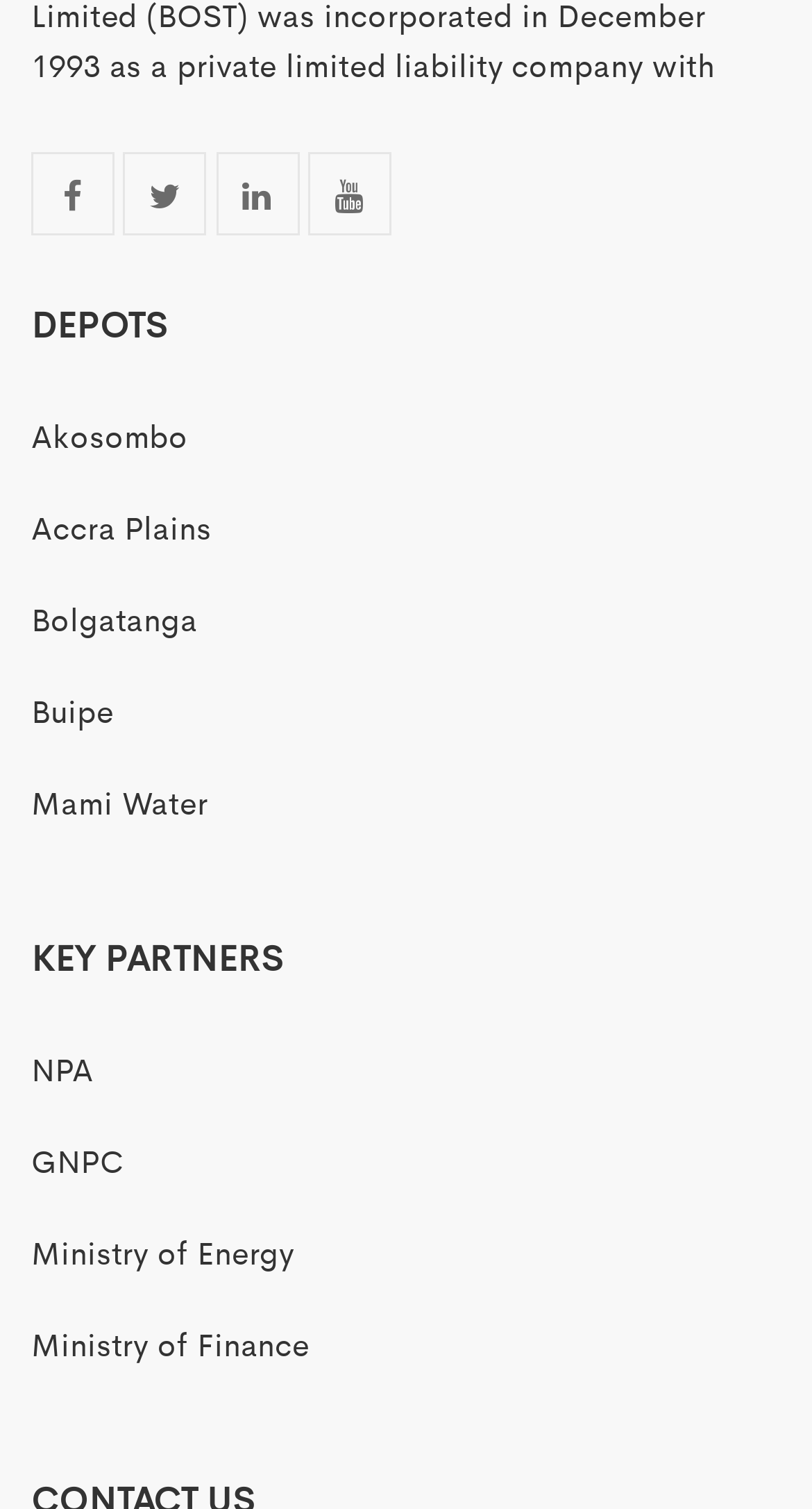What is the first depot listed?
Answer the question with detailed information derived from the image.

I looked at the 'DEPOTS' section and found the first link listed, which is 'Akosombo', so it is the first depot listed.